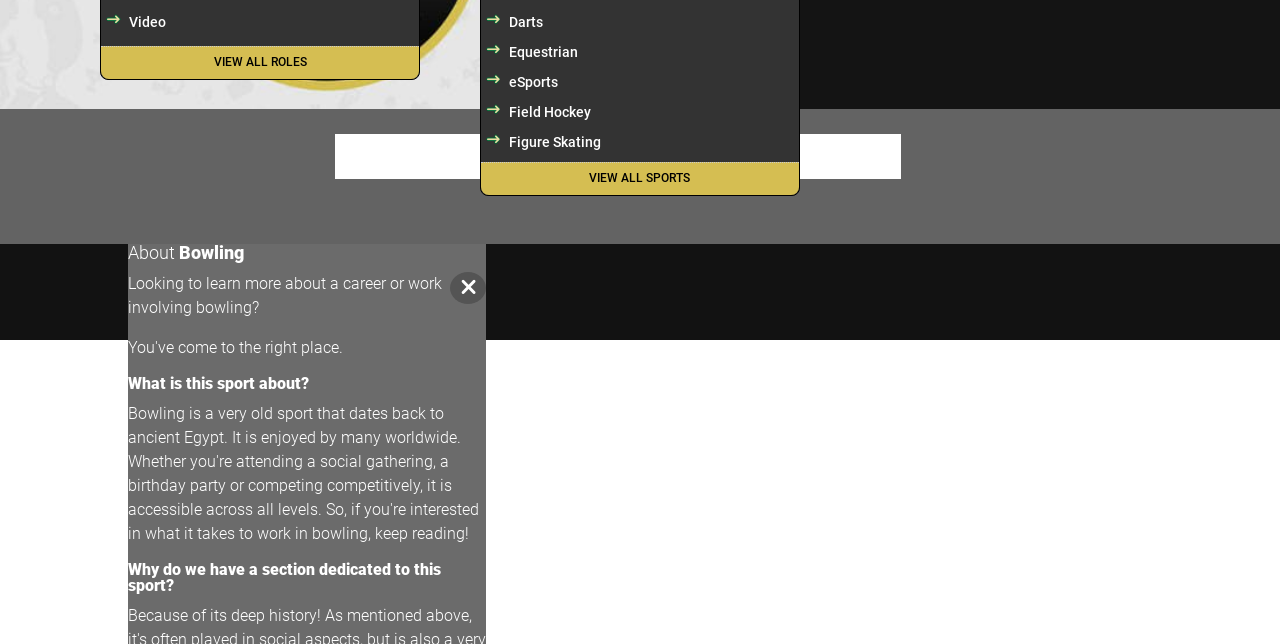Predict the bounding box coordinates for the UI element described as: "parent_node:  placeholder="Map search"". The coordinates should be four float numbers between 0 and 1, presented as [left, top, right, bottom].

None